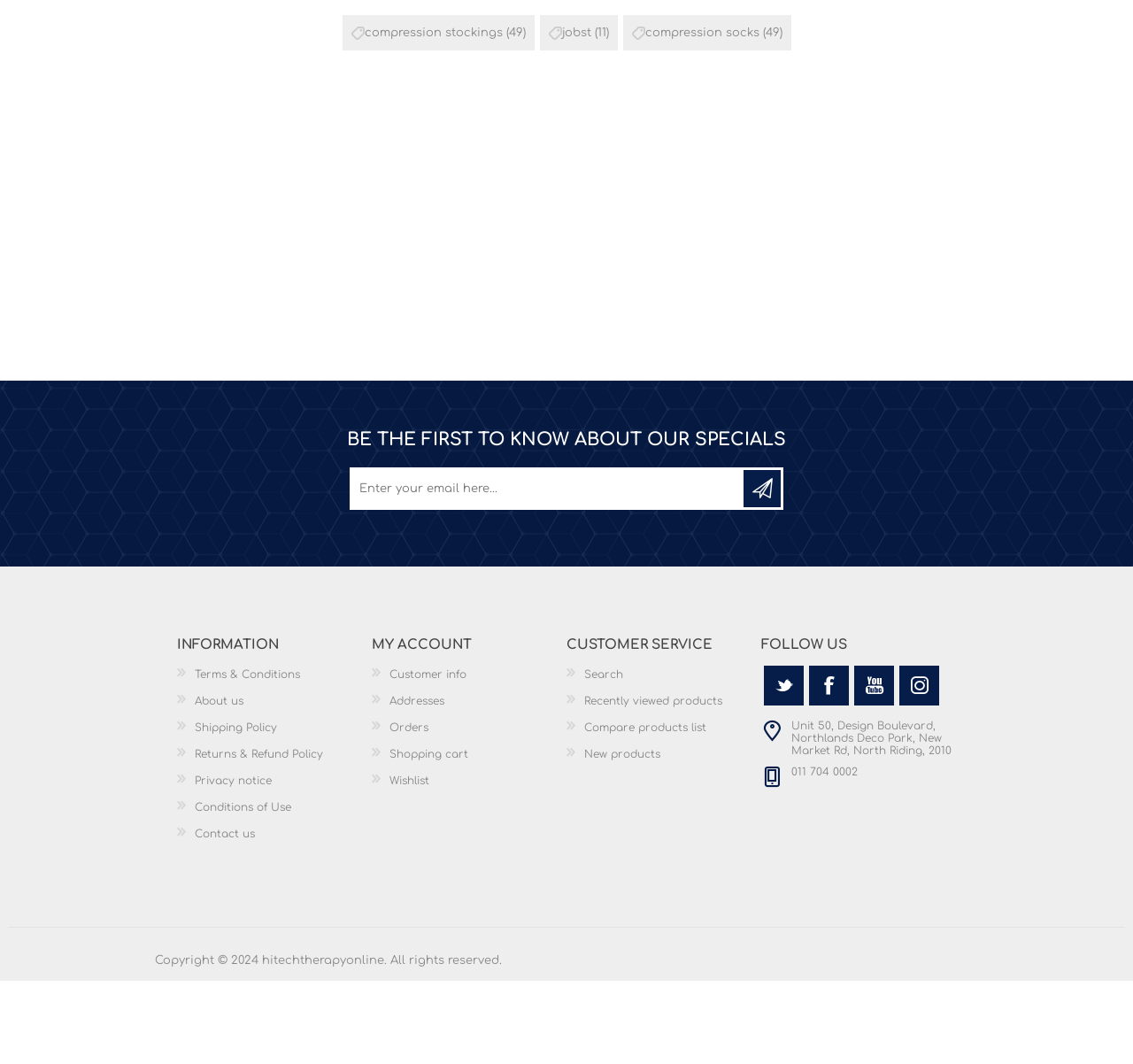From the screenshot, find the bounding box of the UI element matching this description: "Experiencing Luxury: Kefalonia’s Best Hotels". Supply the bounding box coordinates in the form [left, top, right, bottom], each a float between 0 and 1.

None